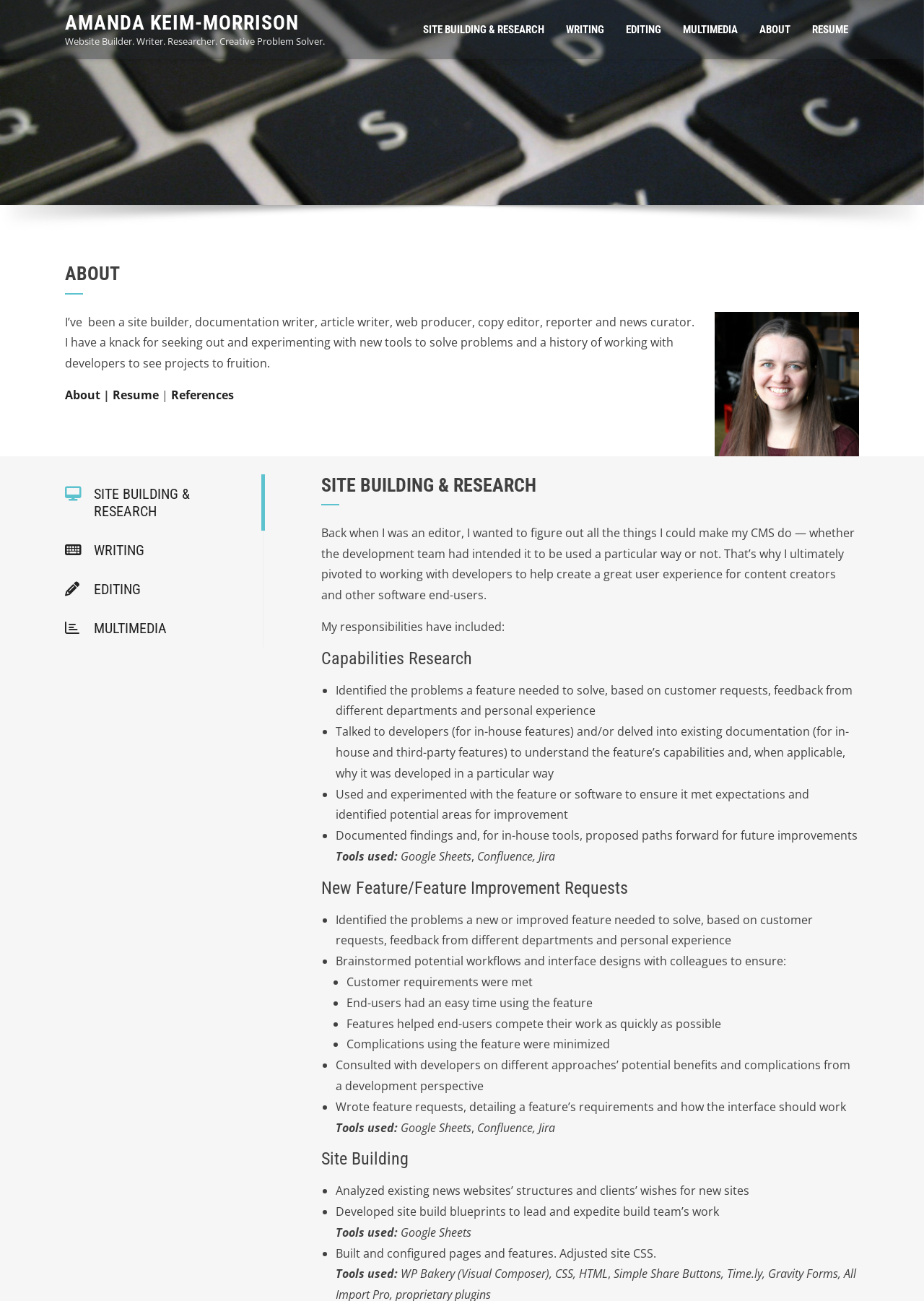What tools did Amanda Keim-Morrison use for site building?
Refer to the image and provide a concise answer in one word or phrase.

WP Bakery, CSS, HTML